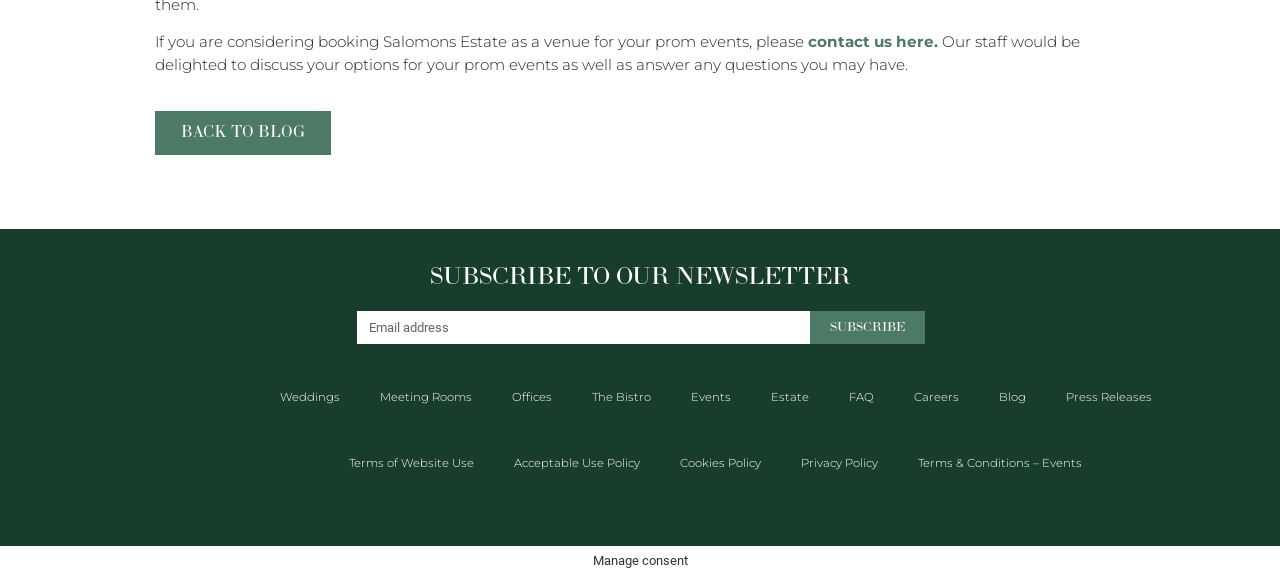Determine the bounding box coordinates of the region to click in order to accomplish the following instruction: "subscribe to newsletter". Provide the coordinates as four float numbers between 0 and 1, specifically [left, top, right, bottom].

[0.633, 0.54, 0.723, 0.598]